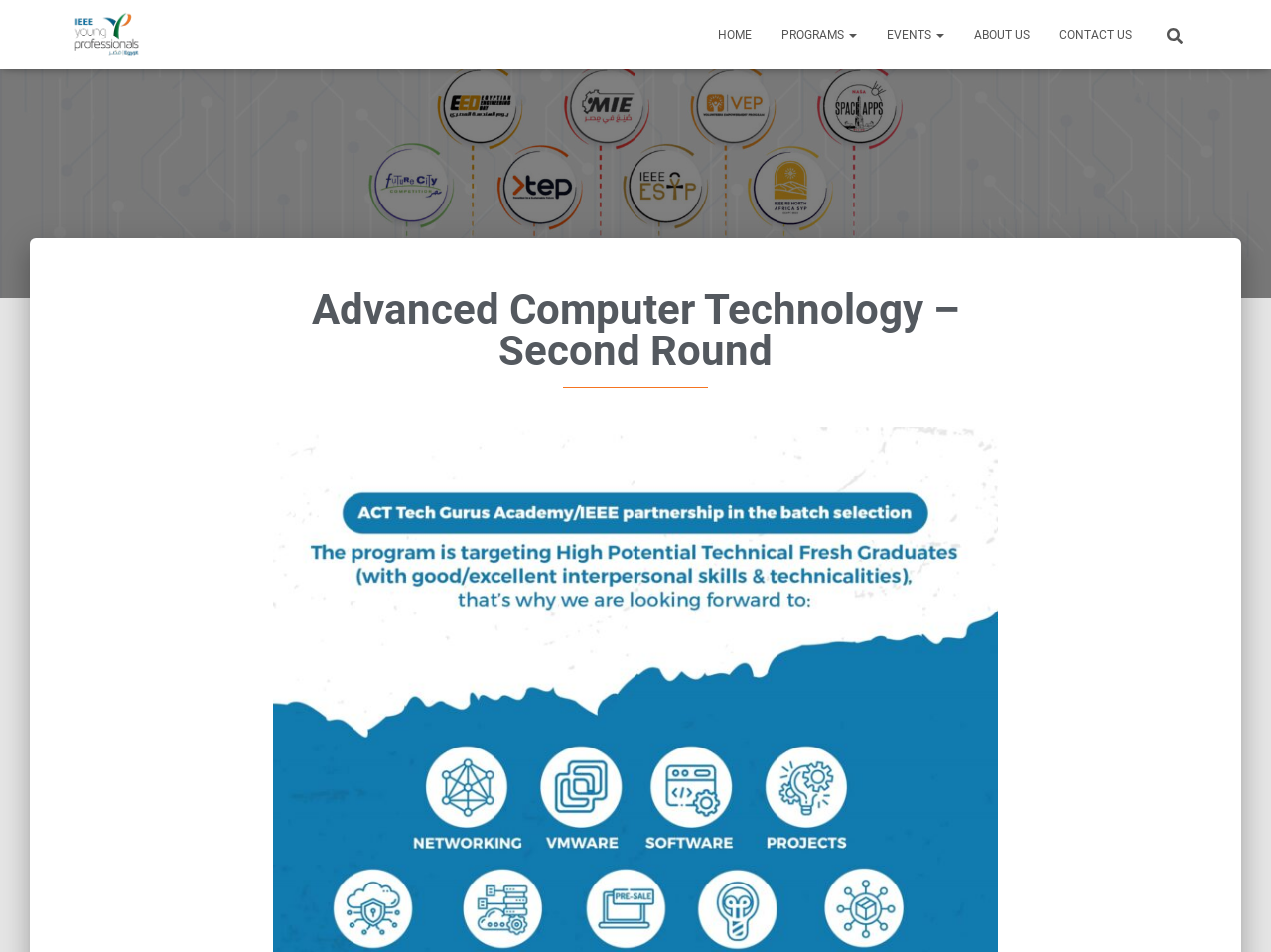Please determine the bounding box coordinates for the UI element described as: "parent_node: Search for:".

[0.902, 0.01, 0.945, 0.063]